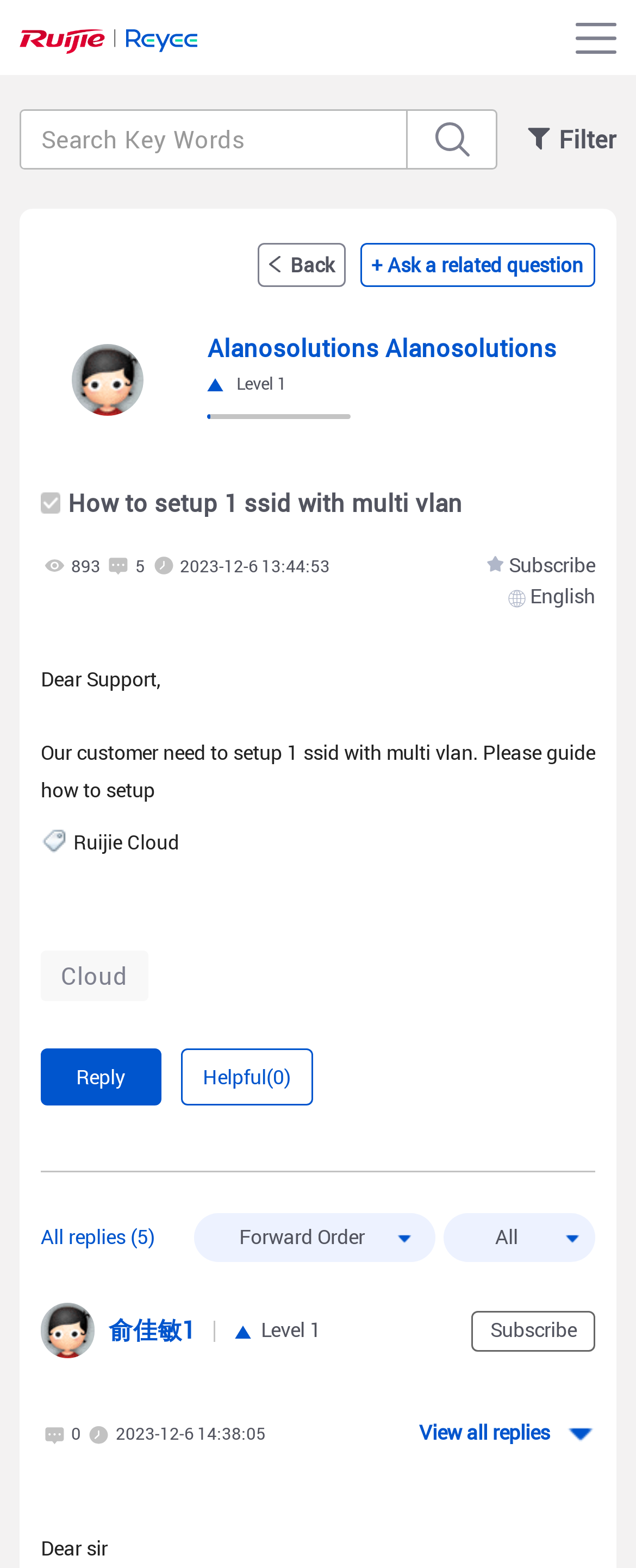Locate the bounding box coordinates of the element you need to click to accomplish the task described by this instruction: "Filter the results".

[0.825, 0.069, 0.968, 0.108]